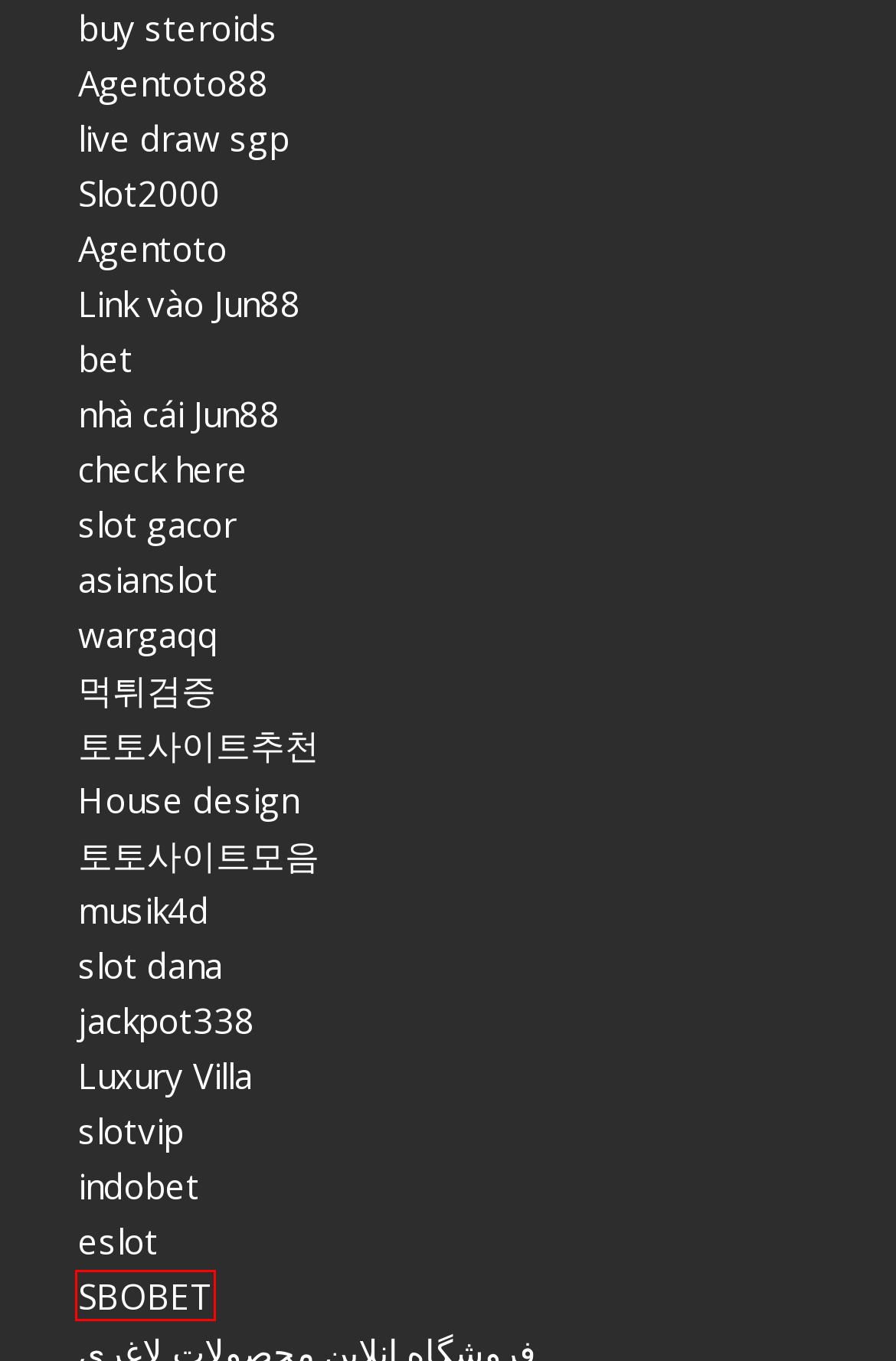Given a screenshot of a webpage featuring a red bounding box, identify the best matching webpage description for the new page after the element within the red box is clicked. Here are the options:
A. แบบบ้าน แสดงองค์ประกอบของโครงสร้างและตำแหน่งต่างๆ
B. Villaphuket แนะนำ บ้านภูเก็ต Villas Phuket วิลล่าภูเก็ต
C. AGENTOTO88 | Agen Toto Online Terpercaya di Indonesia
D. Boost Your Fitness with Top-Quality Steroids Online
E. SBOBET88 : Agen Taruhan Judi Bola SBOBET Mobile Indonesia Terbaru 2023
F. Health Experts Tips - Health is Wealth
G. 온라인 홀덤사이트 추천 순위 텍사스 홀덤 정보 | 2023 라이징홀덤
H. MUSIK4D | Situs Slot Online Paling Gacor No #1

E